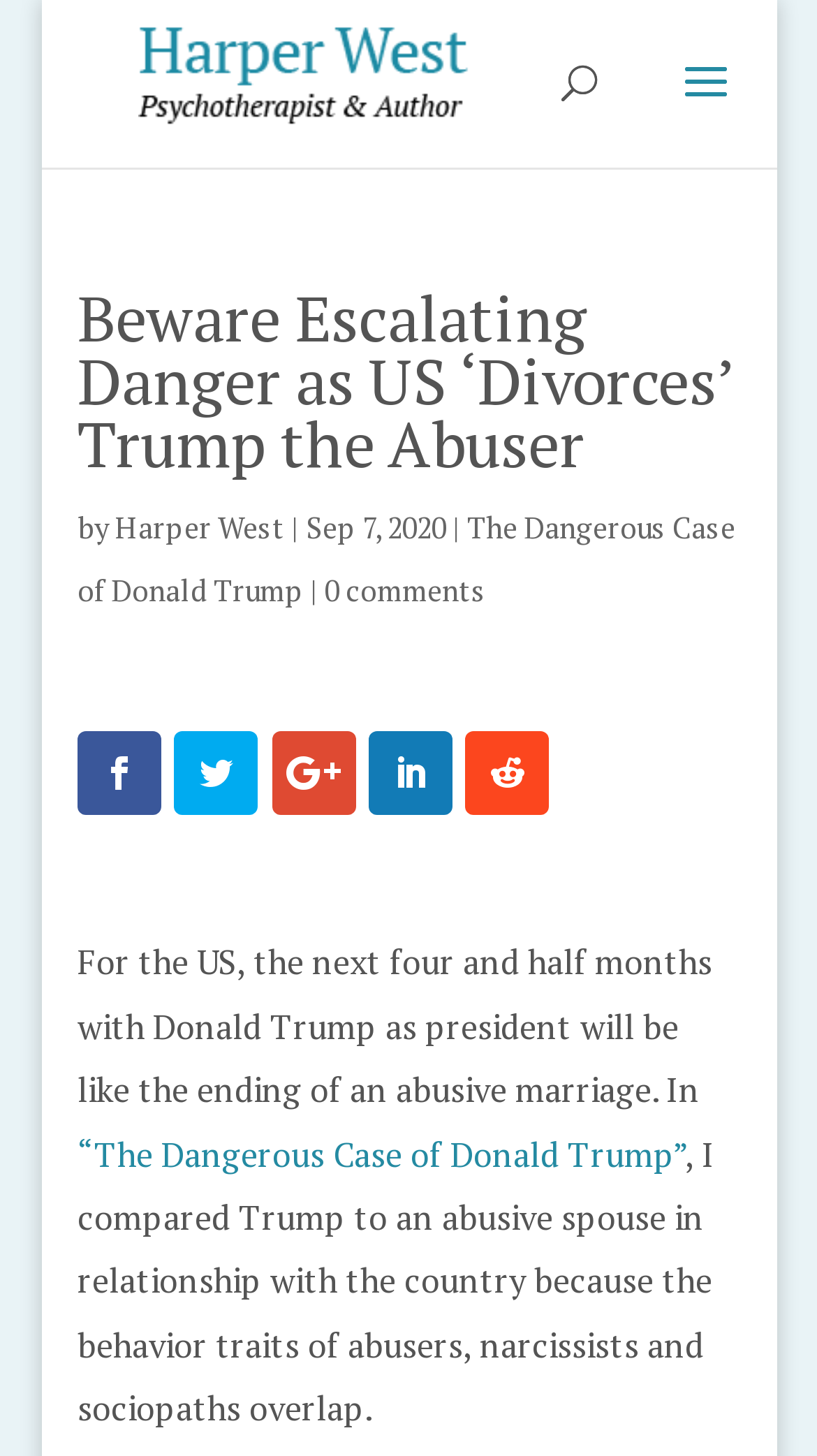Using the provided element description, identify the bounding box coordinates as (top-left x, top-left y, bottom-right x, bottom-right y). Ensure all values are between 0 and 1. Description: parent_node: Share this post!

[0.844, 0.741, 0.885, 0.764]